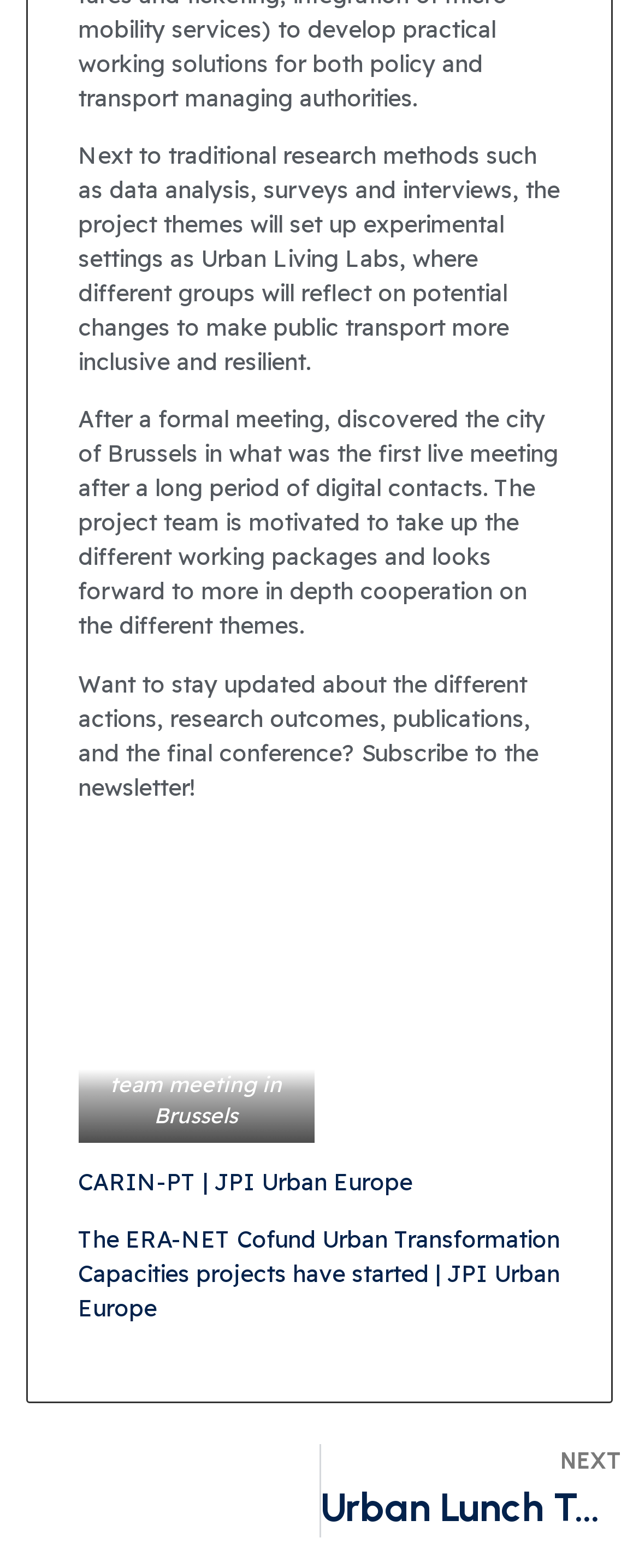How many links are there in the webpage?
Please provide a comprehensive answer based on the contents of the image.

There are three link elements in the webpage, with texts 'CARIN-PT | JPI Urban Europe', 'The ERA-NET Cofund Urban Transformation Capacities projects have started | JPI Urban Europe', and 'NEXT Urban Lunch Talk about Envisioning a Sustainable Future (21 Oct)'.